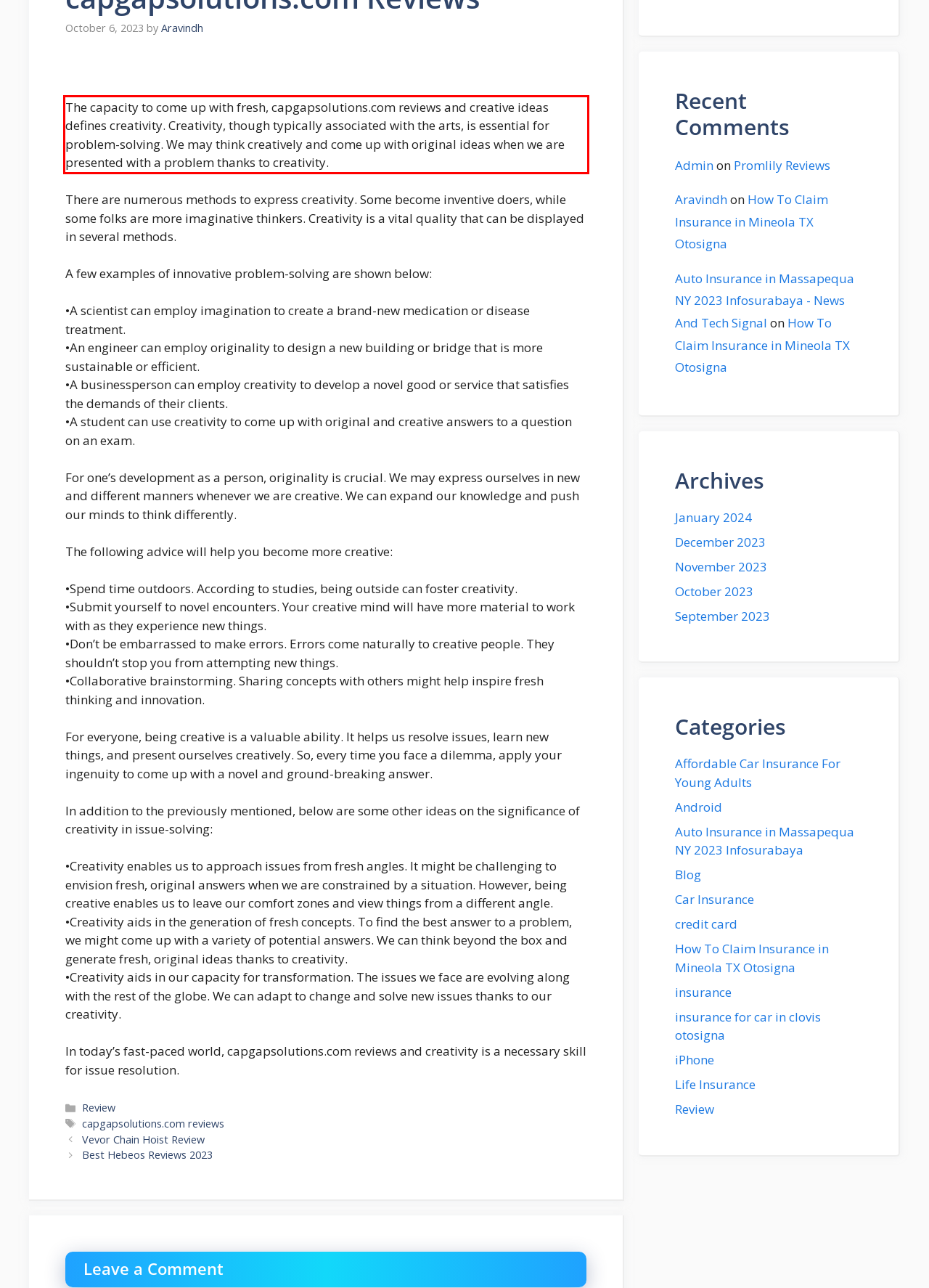Identify the text within the red bounding box on the webpage screenshot and generate the extracted text content.

The capacity to come up with fresh, capgapsolutions.com reviews and creative ideas defines creativity. Creativity, though typically associated with the arts, is essential for problem-solving. We may think creatively and come up with original ideas when we are presented with a problem thanks to creativity.